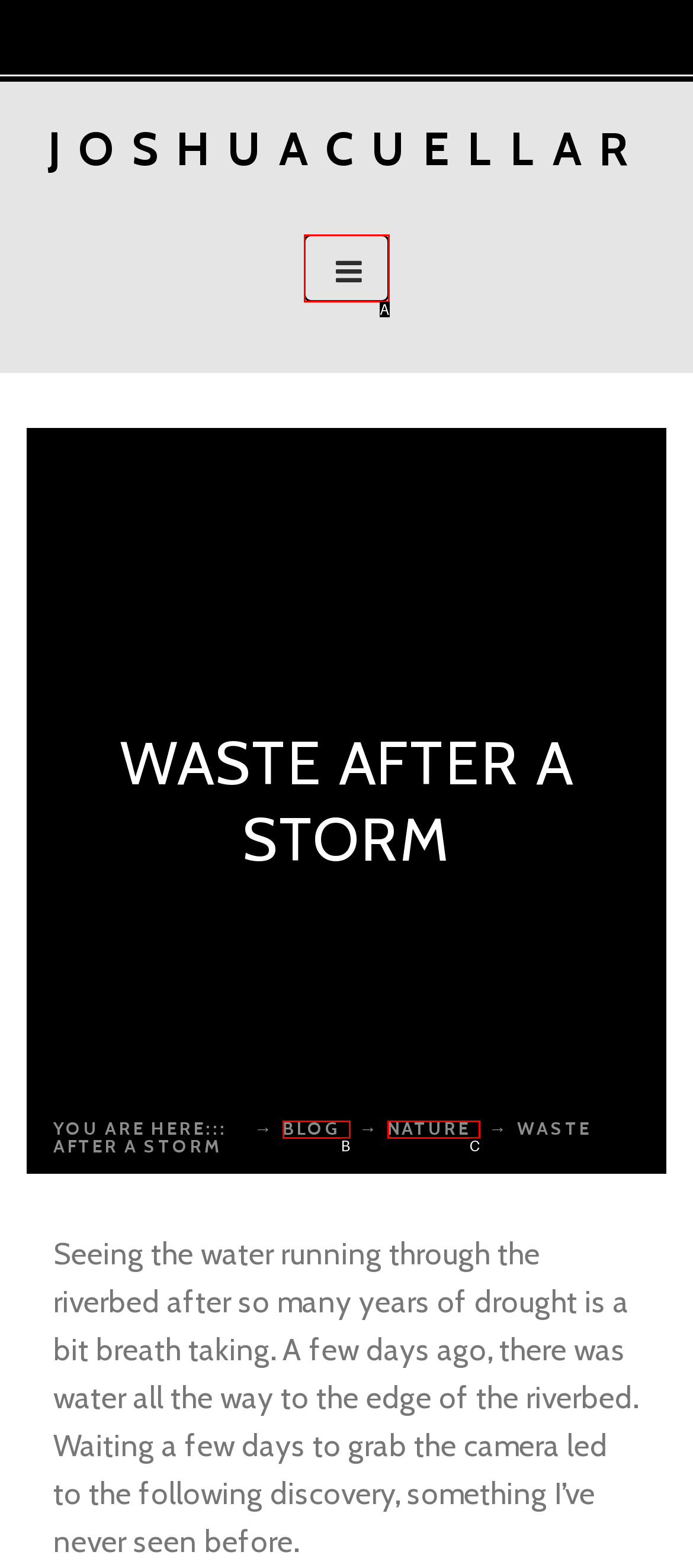Which option corresponds to the following element description: parent_node: Skip to content?
Please provide the letter of the correct choice.

A